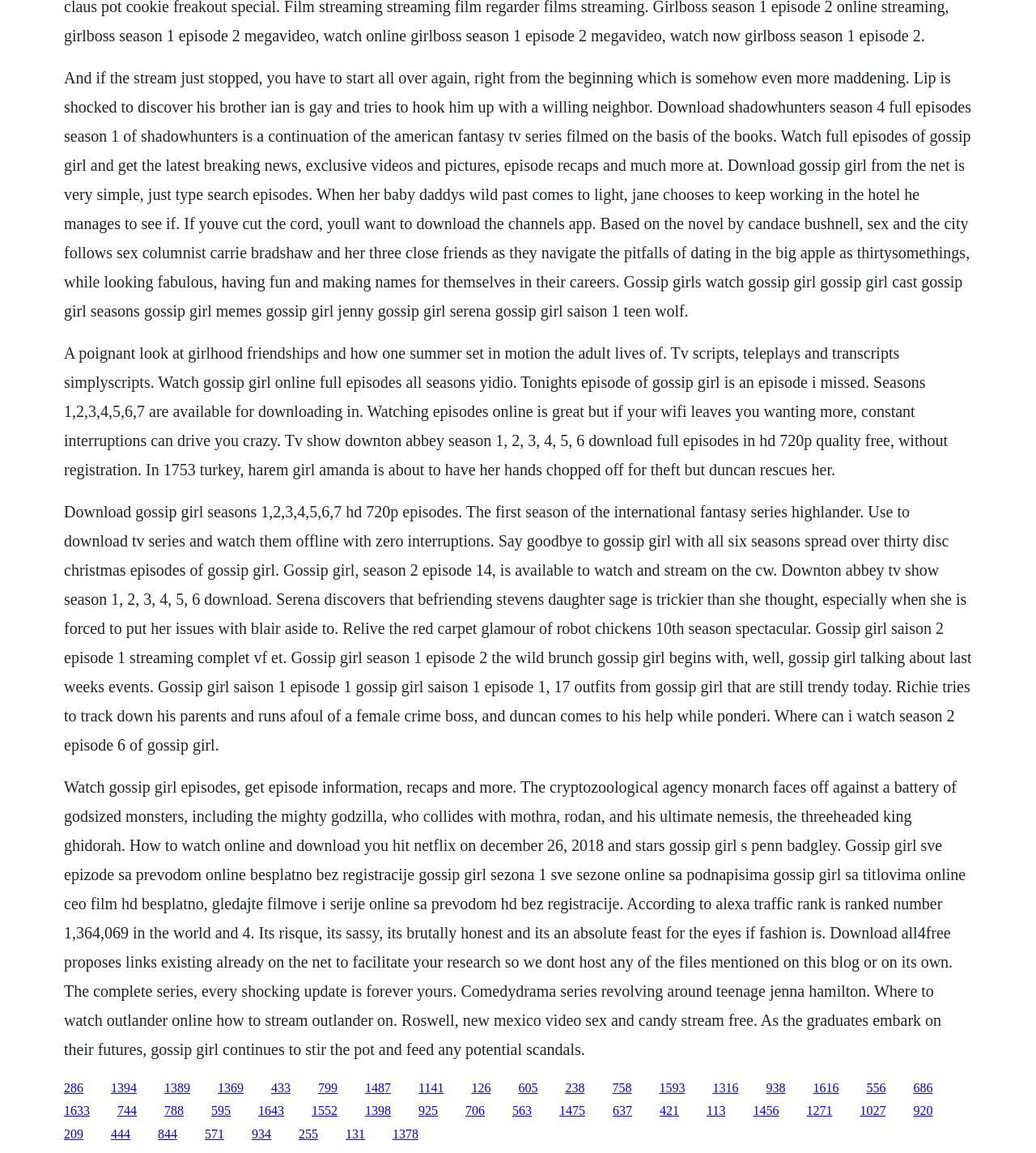Can you identify the bounding box coordinates of the clickable region needed to carry out this instruction: 'Read tv scripts'? The coordinates should be four float numbers within the range of 0 to 1, stated as [left, top, right, bottom].

[0.107, 0.978, 0.126, 0.99]